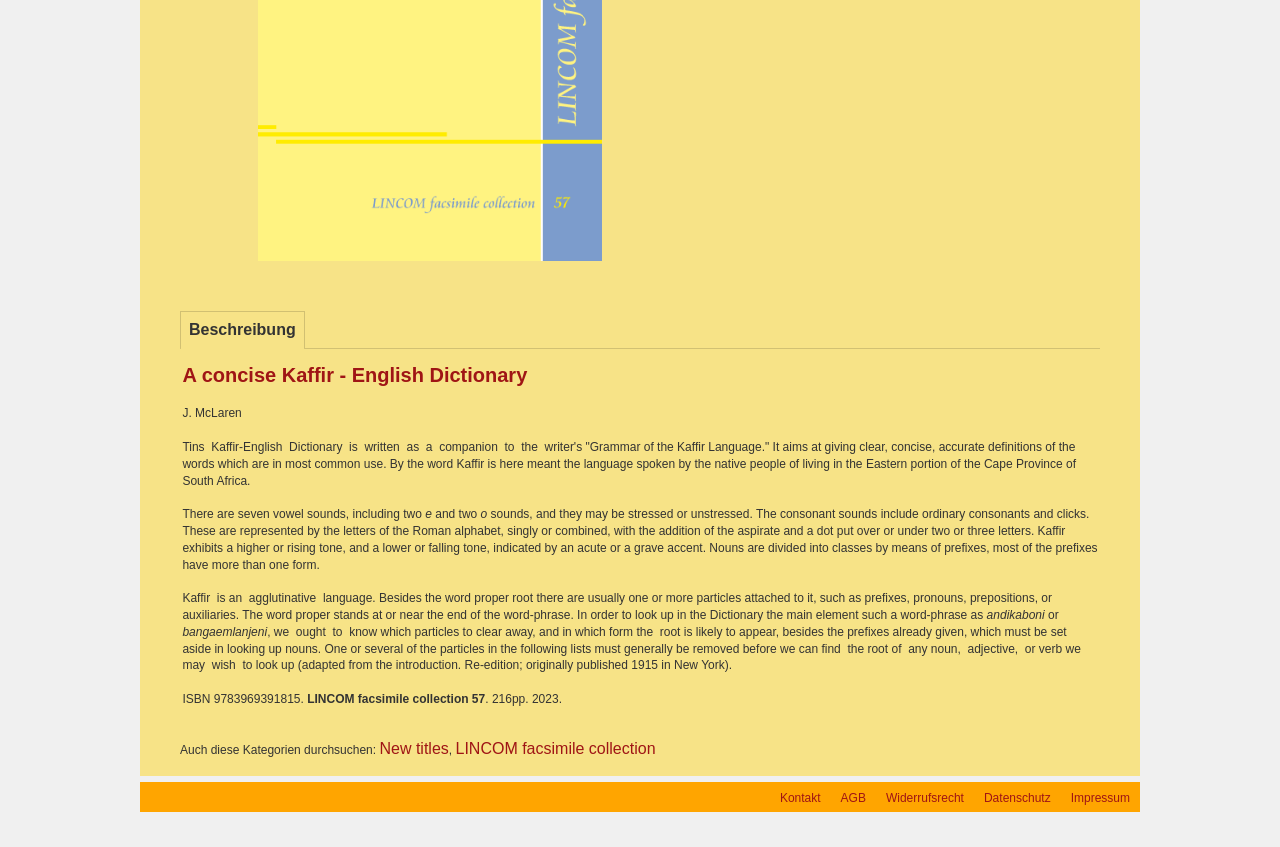Provide the bounding box coordinates of the HTML element this sentence describes: "LINCOM facsimile collection". The bounding box coordinates consist of four float numbers between 0 and 1, i.e., [left, top, right, bottom].

[0.356, 0.873, 0.512, 0.893]